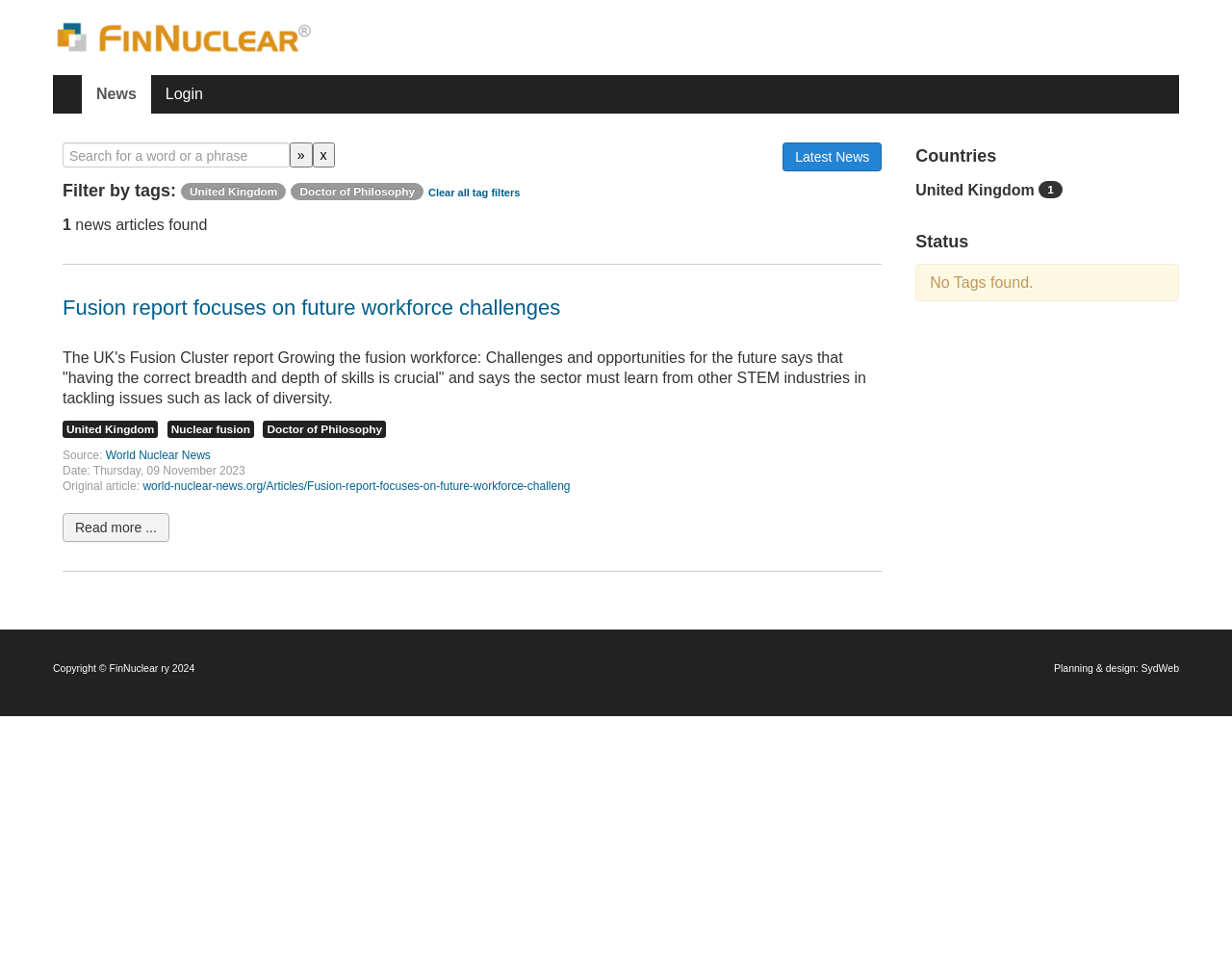Please identify the bounding box coordinates of the clickable area that will fulfill the following instruction: "Search for news". The coordinates should be in the format of four float numbers between 0 and 1, i.e., [left, top, right, bottom].

[0.051, 0.146, 0.235, 0.172]